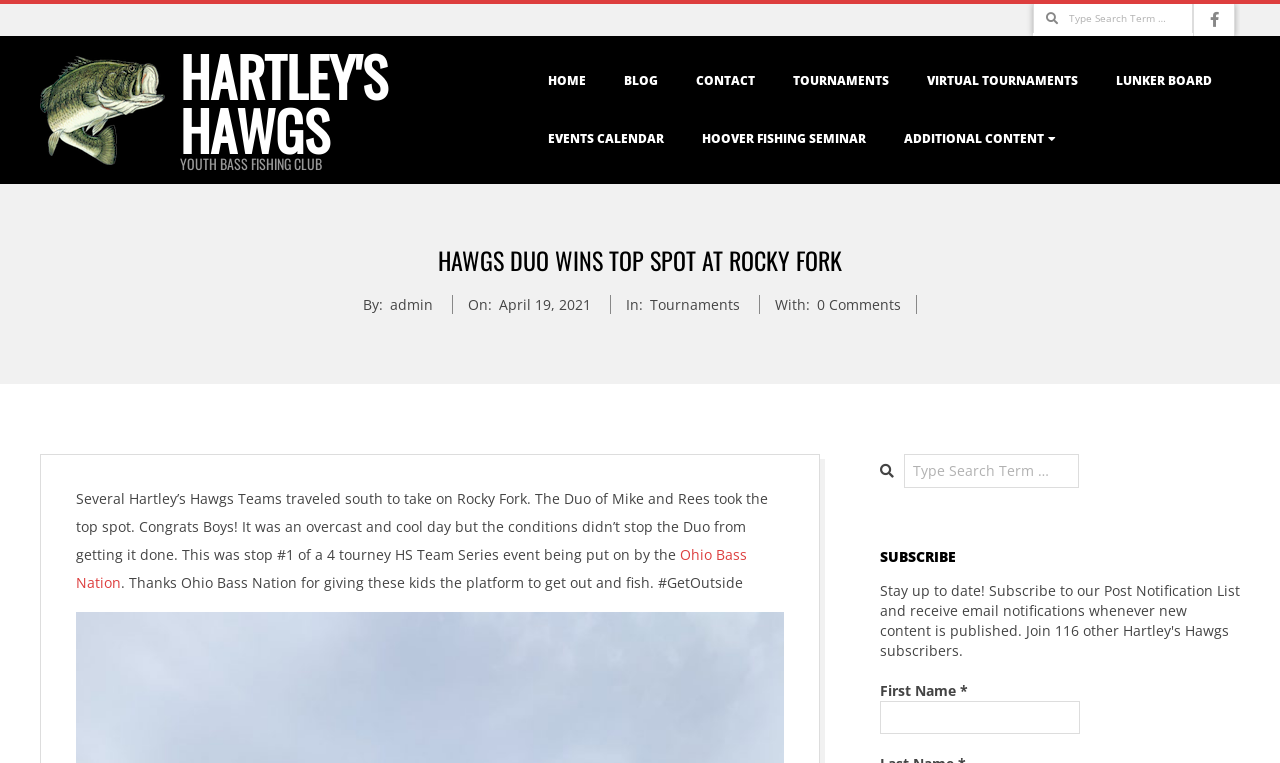Please identify the bounding box coordinates of the element on the webpage that should be clicked to follow this instruction: "Go to the HOME page". The bounding box coordinates should be given as four float numbers between 0 and 1, formatted as [left, top, right, bottom].

[0.42, 0.068, 0.466, 0.144]